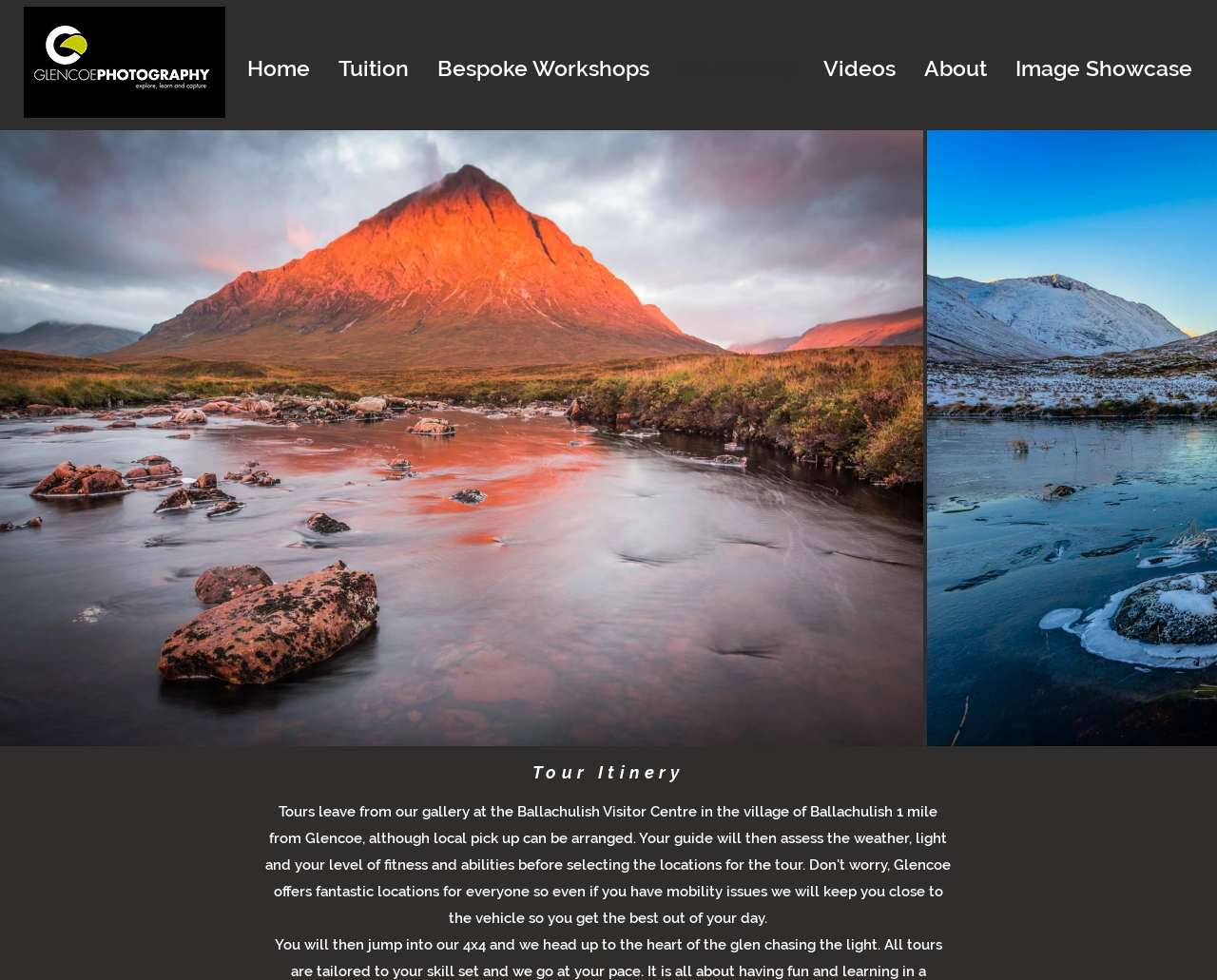How many main sections are on the webpage?
Using the image, provide a concise answer in one word or a short phrase.

2